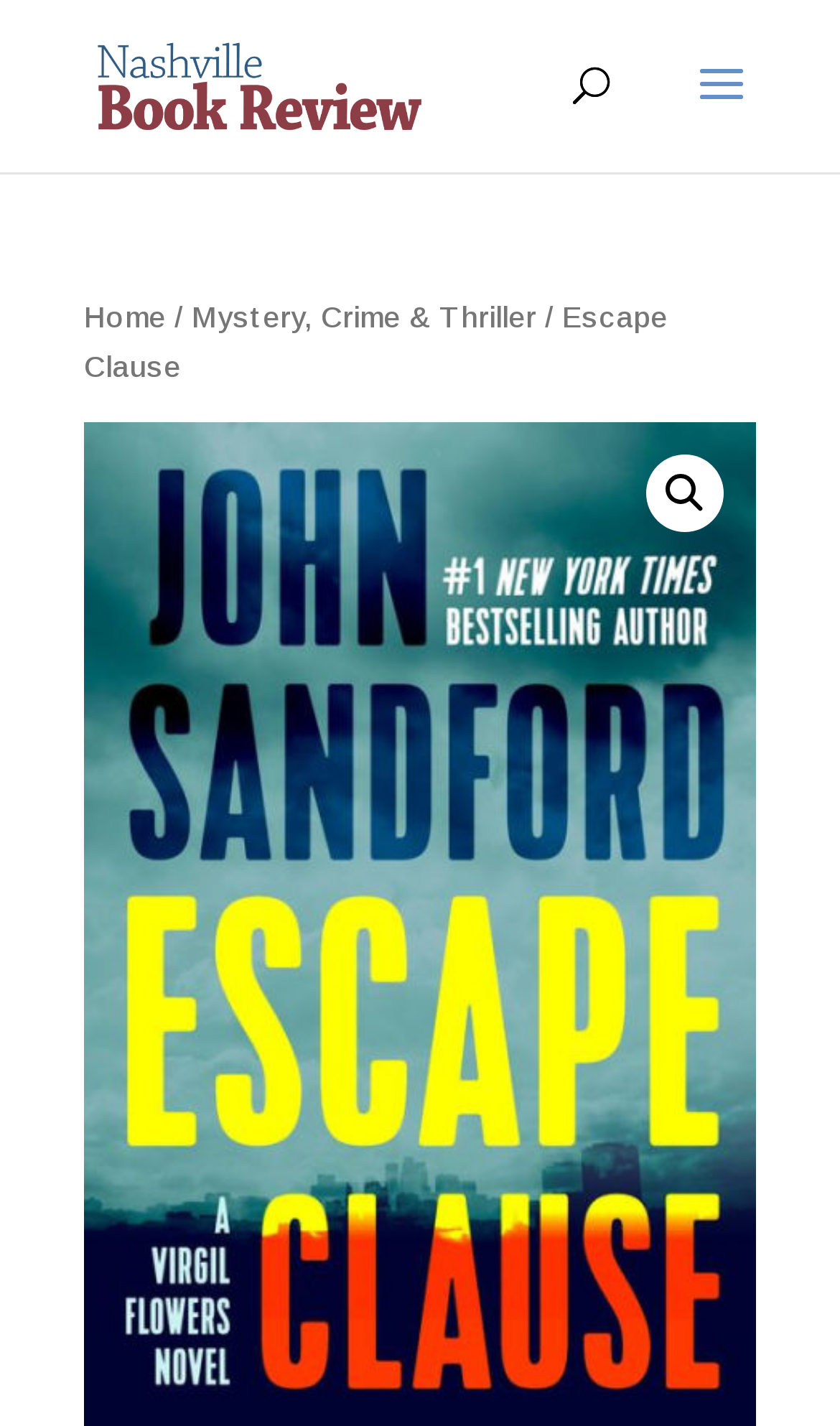How many elements are in the top navigation?
Utilize the information in the image to give a detailed answer to the question.

I analyzed the top navigation and found two elements: the website name 'Nashville Book Review' and the search button.